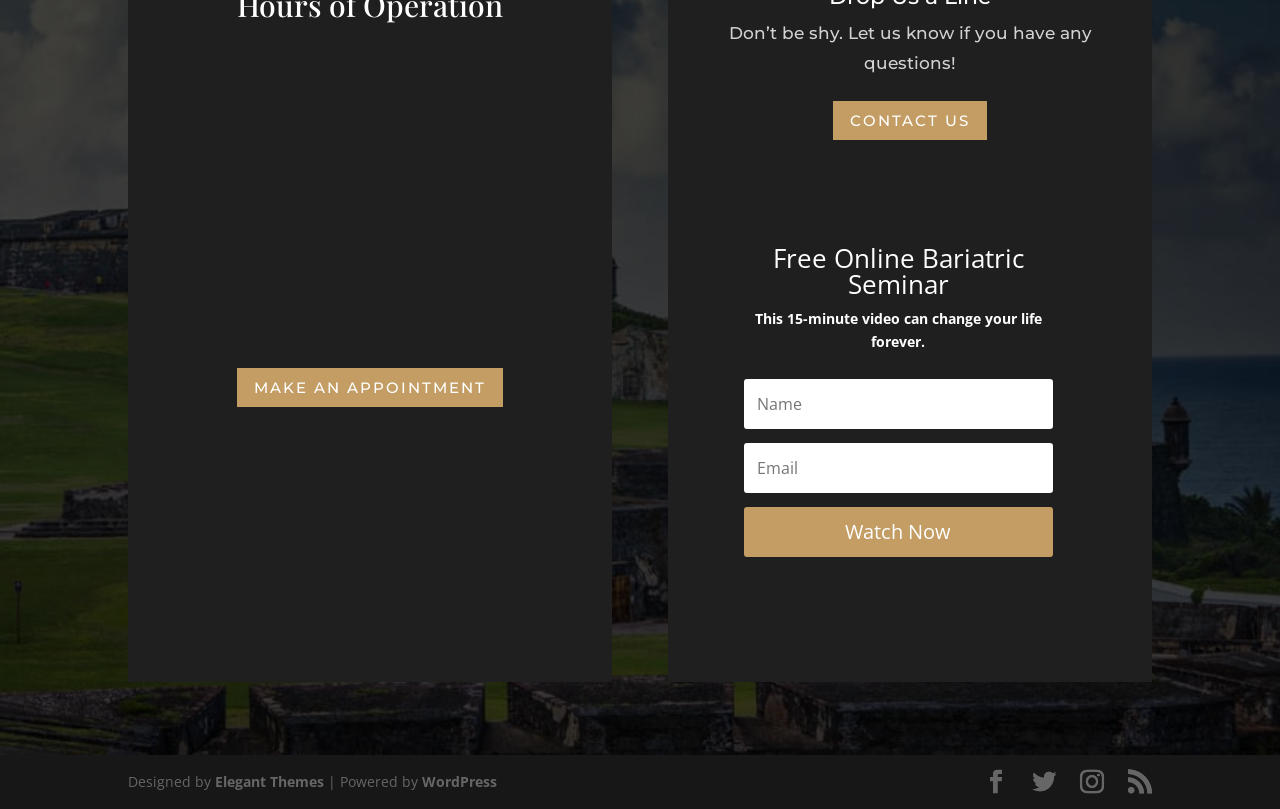Please determine the bounding box coordinates for the UI element described as: "About us".

None